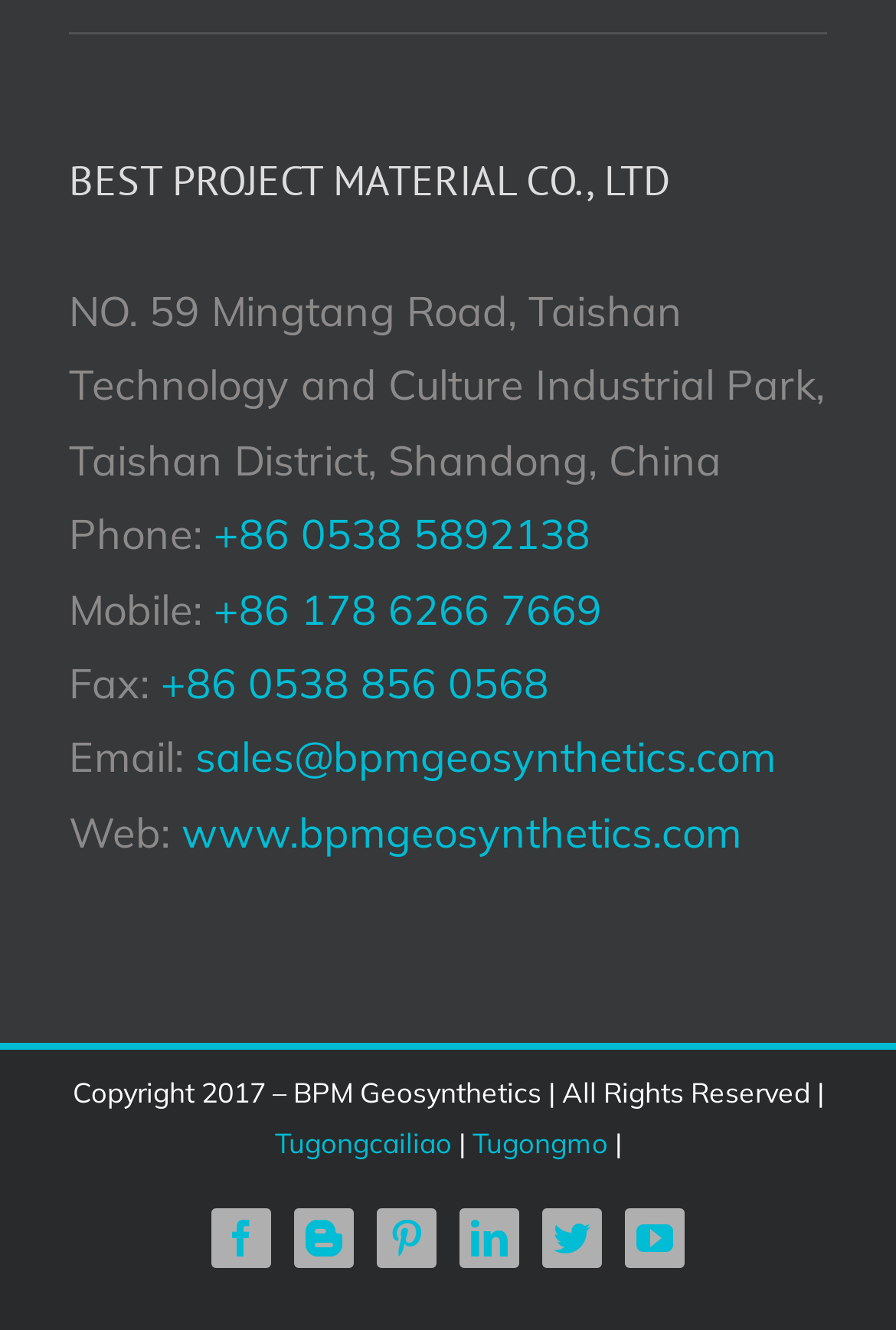What is the phone number?
Can you provide a detailed and comprehensive answer to the question?

The phone number is found in the link element next to the 'Phone:' text, which reads '+86 0538 5892138'.